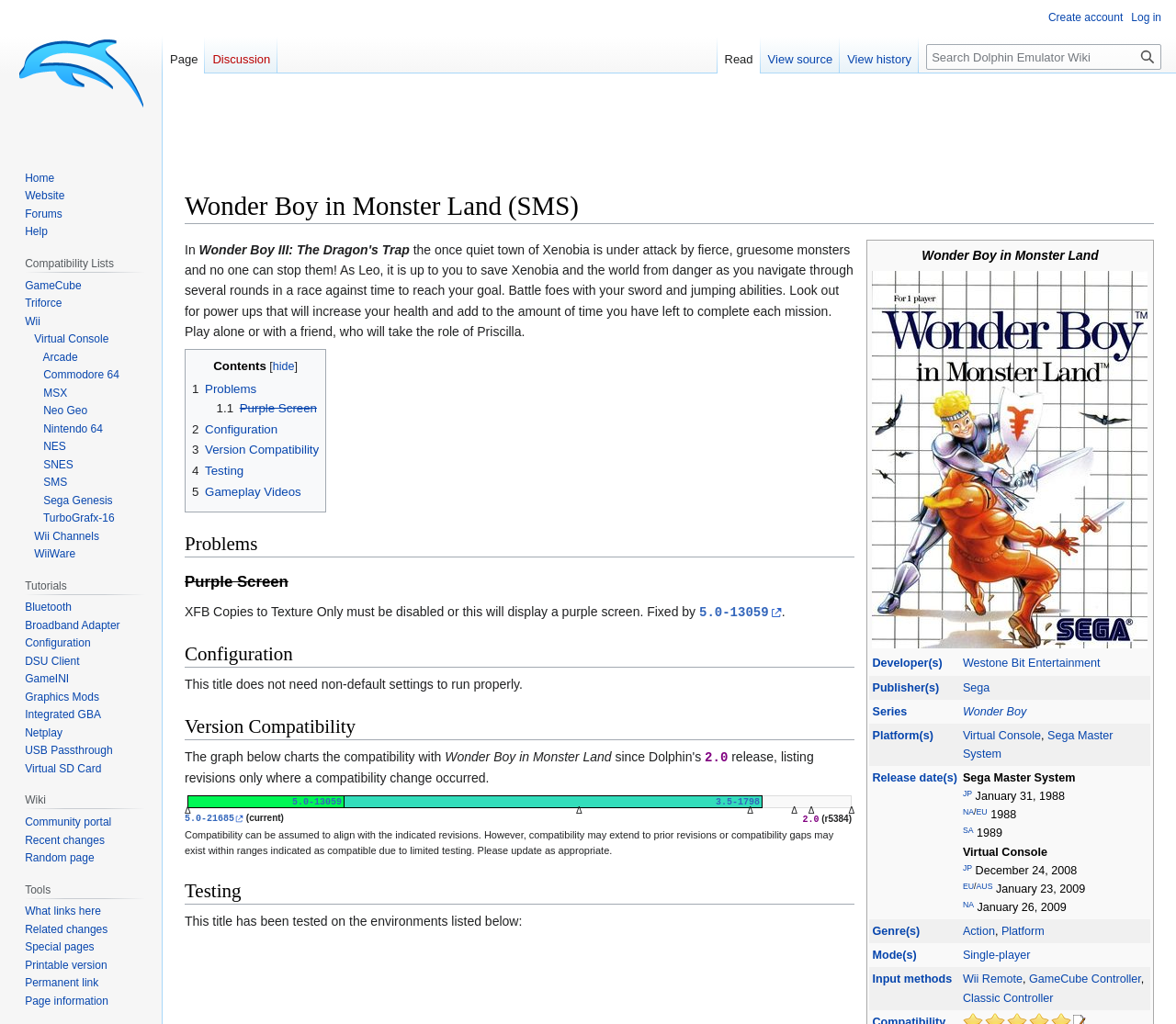Please find the bounding box coordinates of the section that needs to be clicked to achieve this instruction: "Click the link to navigate to the Wonder Boy in Monster Land page".

[0.739, 0.262, 0.979, 0.636]